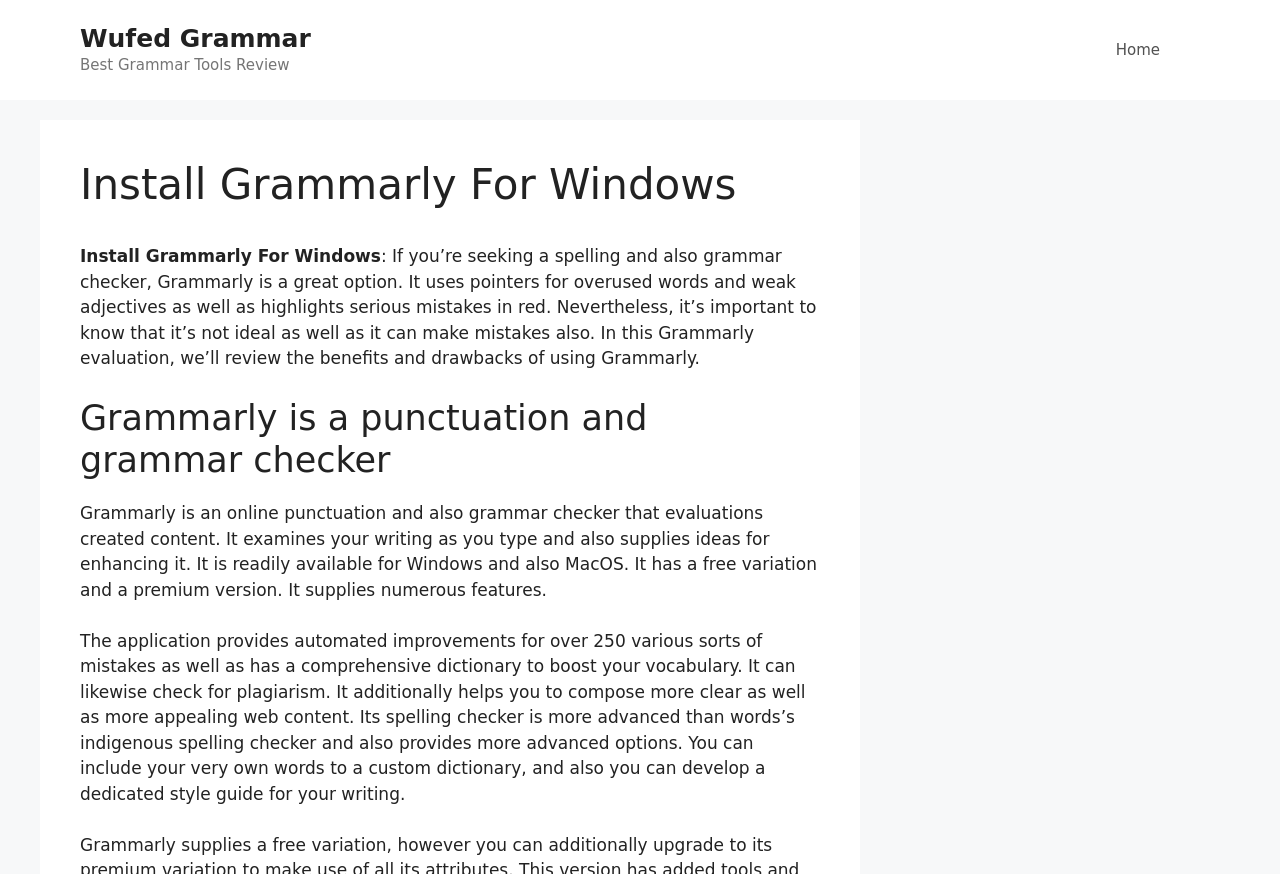Your task is to extract the text of the main heading from the webpage.

Install Grammarly For Windows